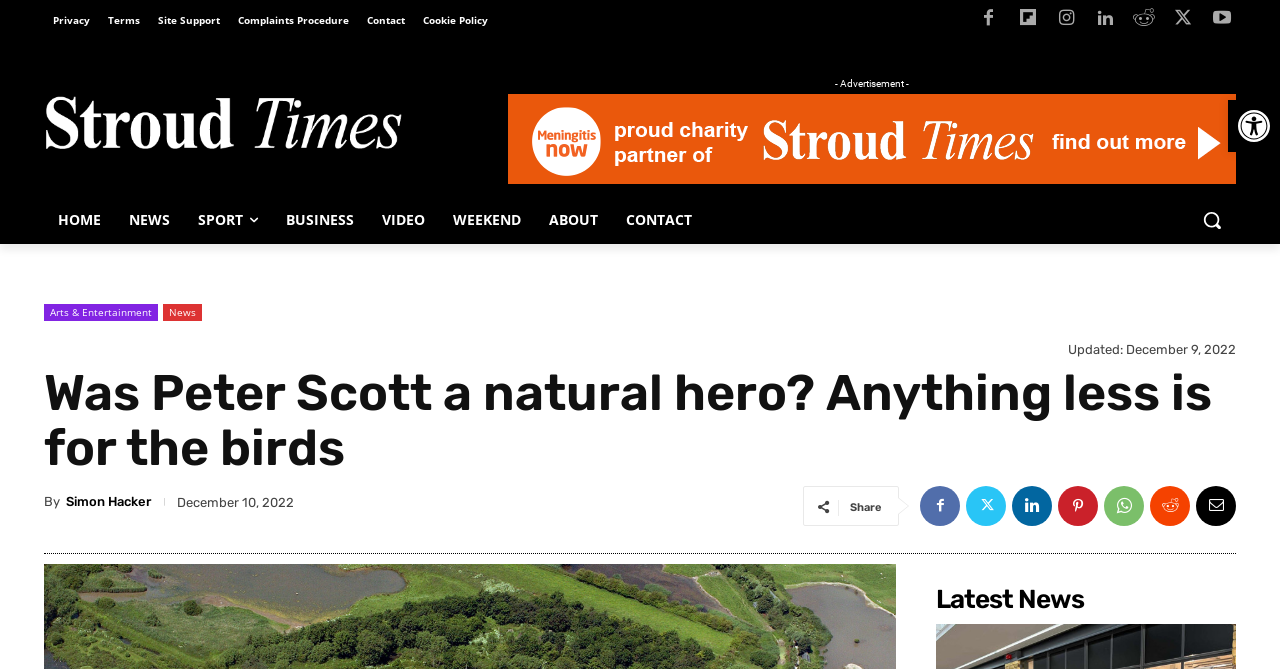Please reply to the following question using a single word or phrase: 
What section is the article categorized under?

Arts & Entertainment